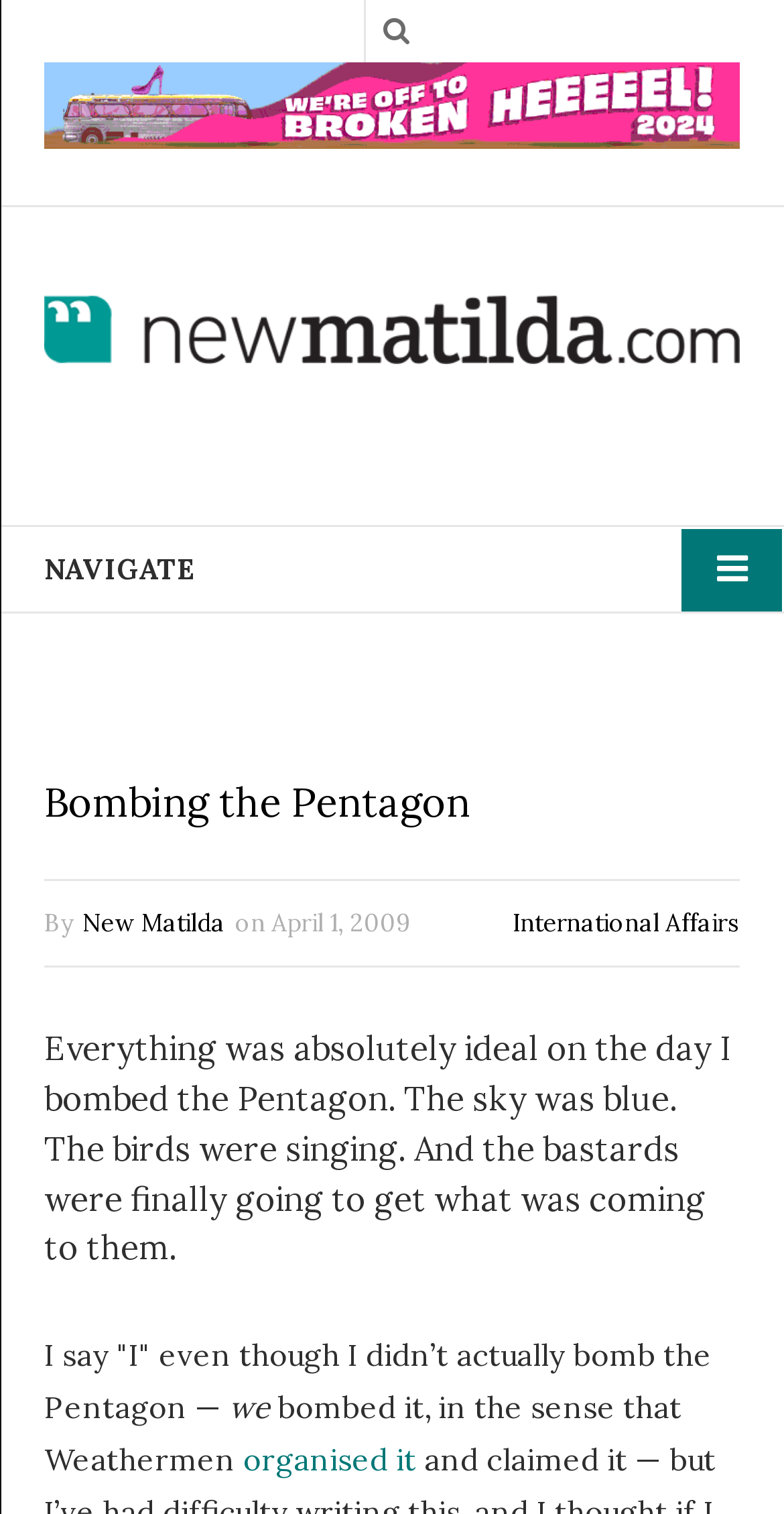Answer the following query with a single word or phrase:
What is the bounding box coordinate of the search icon?

[0.469, 0.0, 0.543, 0.044]